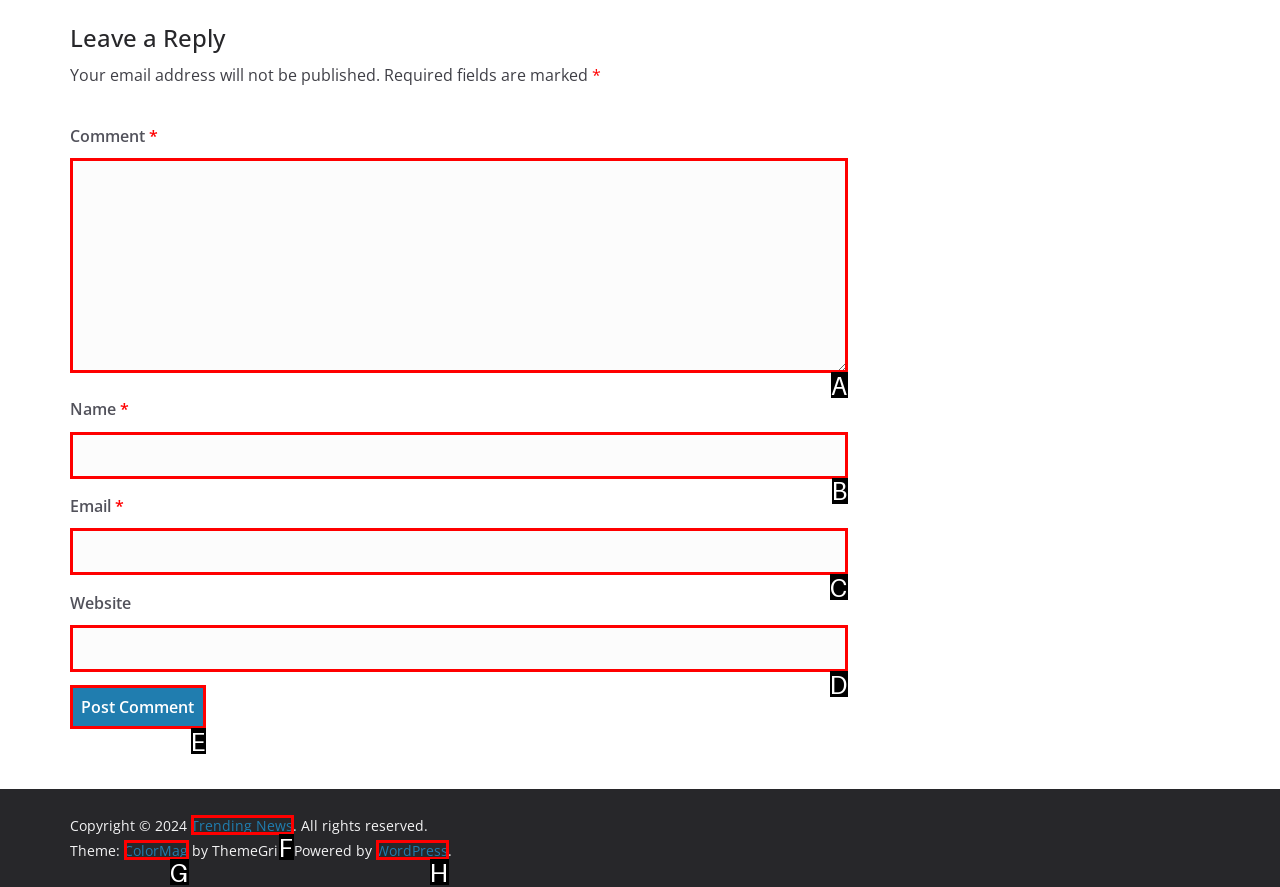Select the HTML element that best fits the description: Trending News
Respond with the letter of the correct option from the choices given.

F